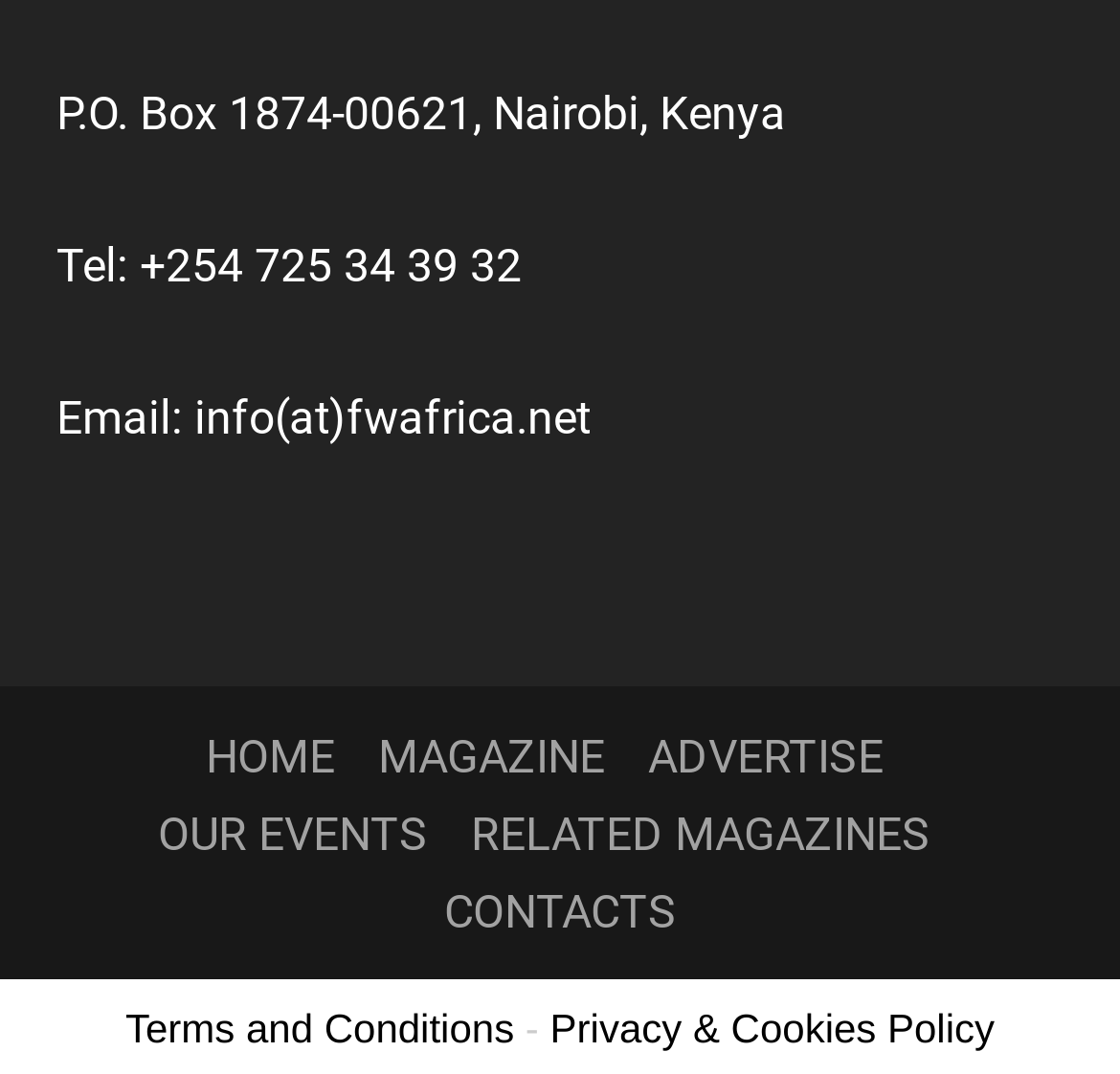Provide the bounding box coordinates for the specified HTML element described in this description: "RELATED MAGAZINES". The coordinates should be four float numbers ranging from 0 to 1, in the format [left, top, right, bottom].

[0.421, 0.751, 0.831, 0.802]